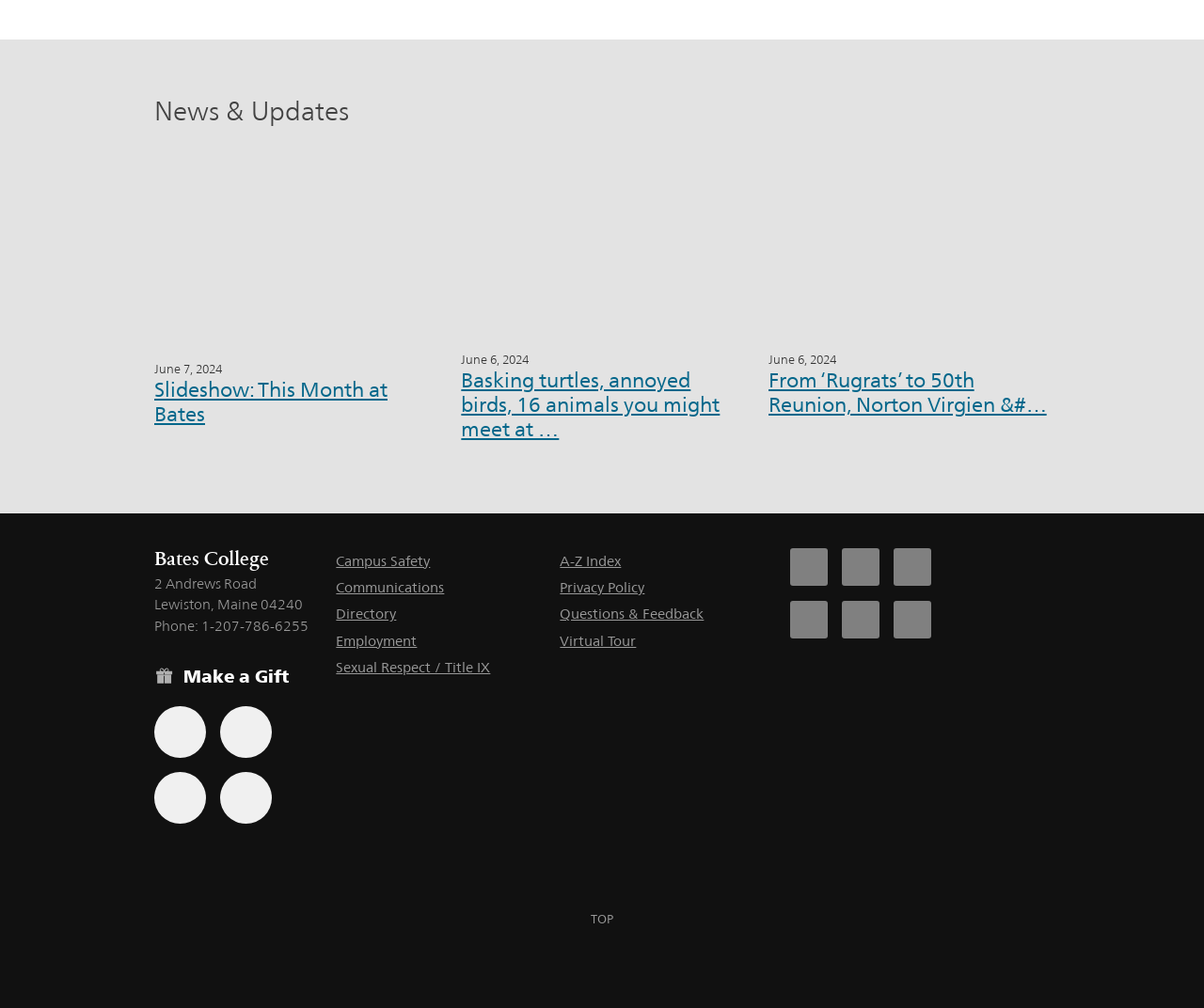Find the bounding box coordinates for the area that must be clicked to perform this action: "Make a gift using the Bates form".

[0.128, 0.701, 0.171, 0.752]